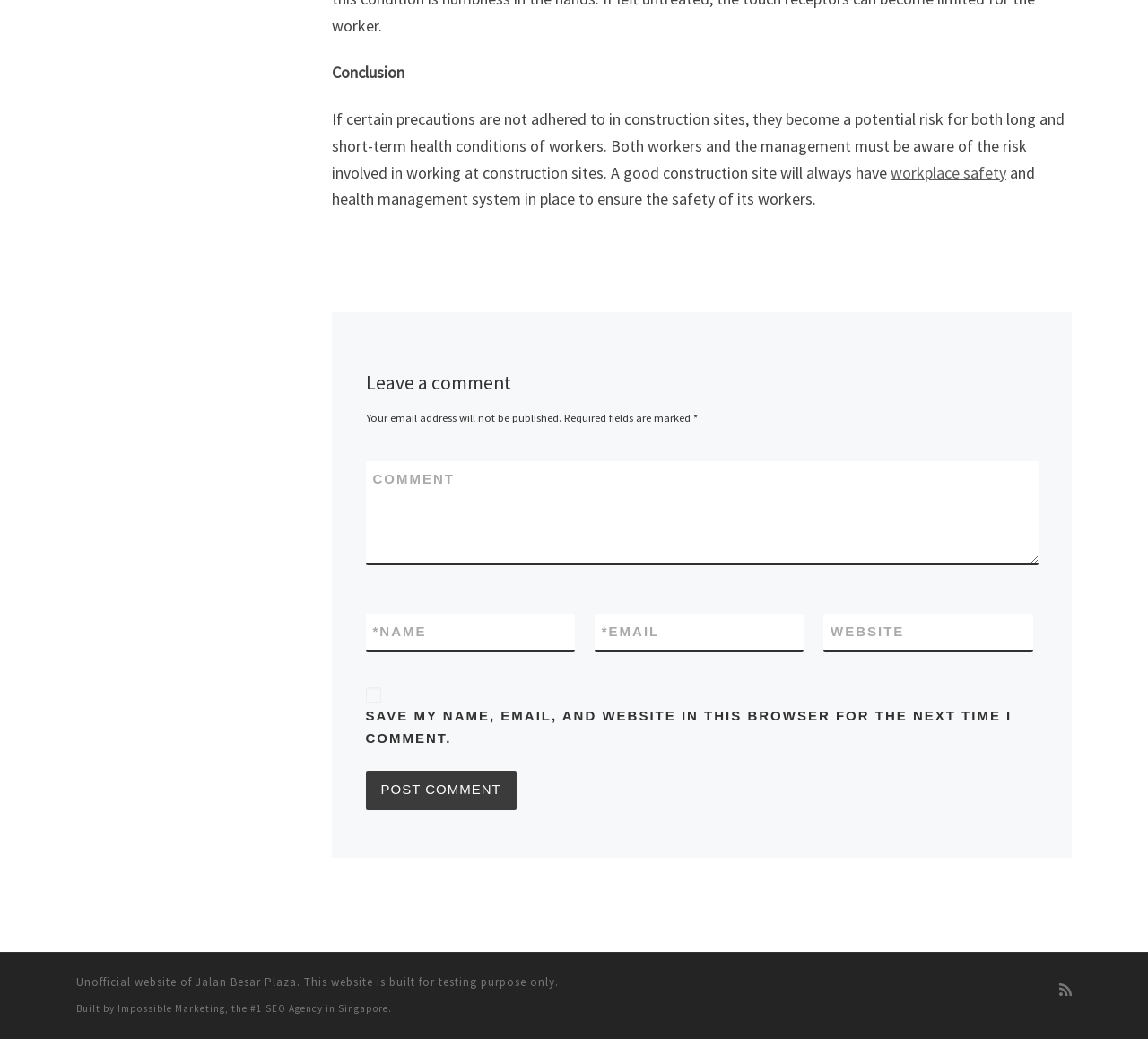Please determine the bounding box coordinates of the element's region to click in order to carry out the following instruction: "Click on the 'workplace safety' link". The coordinates should be four float numbers between 0 and 1, i.e., [left, top, right, bottom].

[0.776, 0.156, 0.877, 0.176]